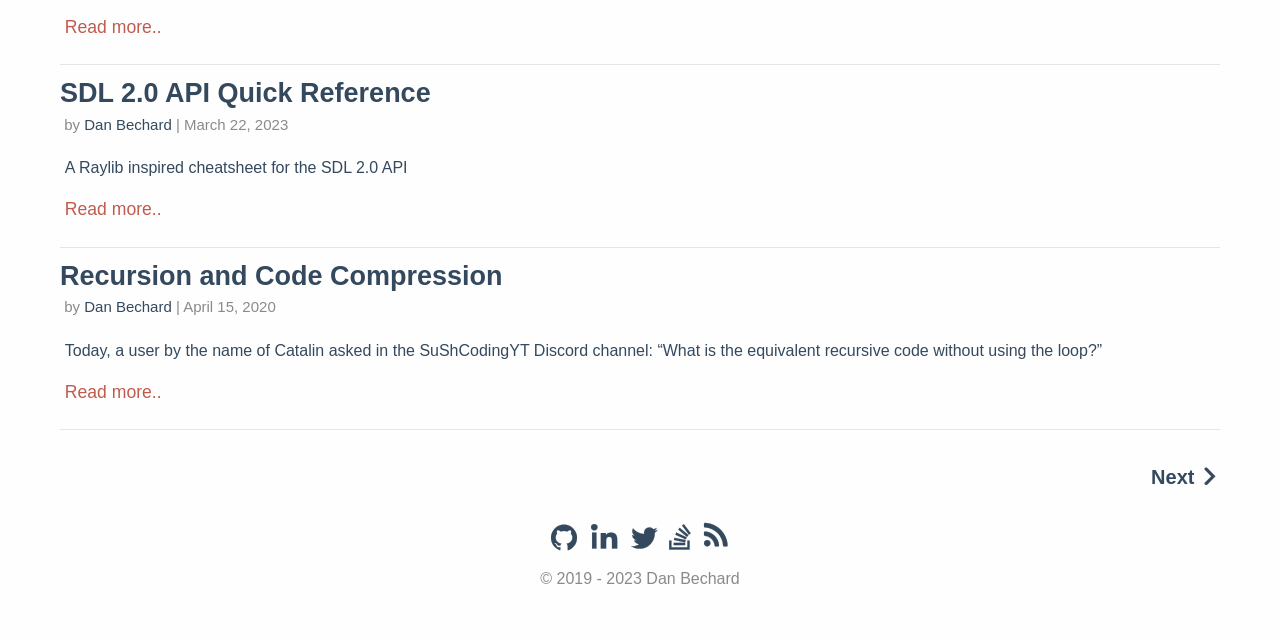Given the description: "Dan Bechard", determine the bounding box coordinates of the UI element. The coordinates should be formatted as four float numbers between 0 and 1, [left, top, right, bottom].

[0.066, 0.466, 0.134, 0.493]